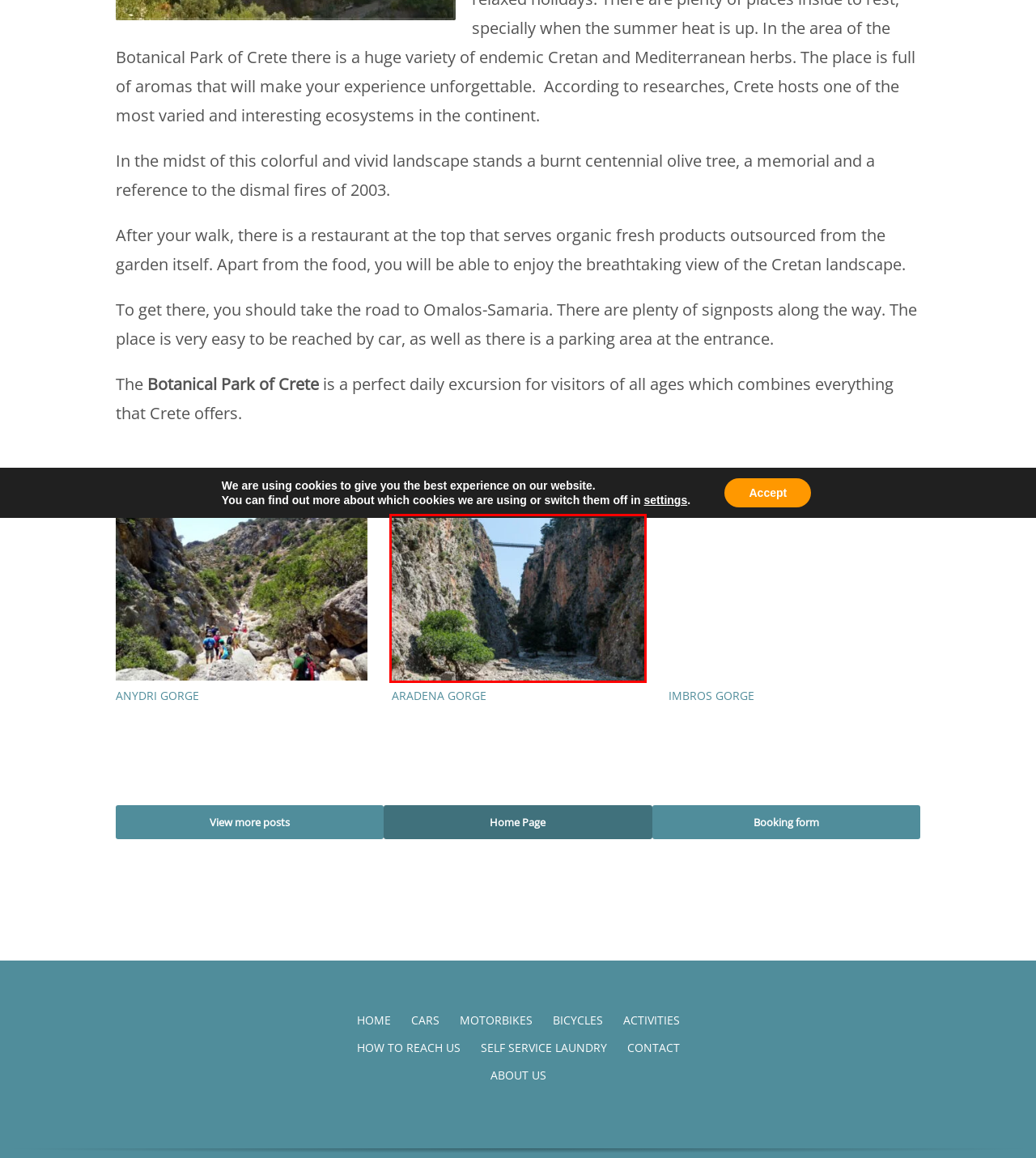Take a look at the provided webpage screenshot featuring a red bounding box around an element. Select the most appropriate webpage description for the page that loads after clicking on the element inside the red bounding box. Here are the candidates:
A. How to reach us - Notos Car Rental in Crete
B. Notos Car Rental in Crete
C. SELF SERVICE LAUNDRY - Notos Car Rental in Crete
D. Motorbikes - Notos Car Rental in Crete
E. Anydri Gorge - Notos Car Rental in Crete
F. Search Form - Notos Car Rental in Crete
G. Imbros Gorge - Notos Car Rental in Crete
H. Aradena Gorge - Notos Car Rental in Crete

H